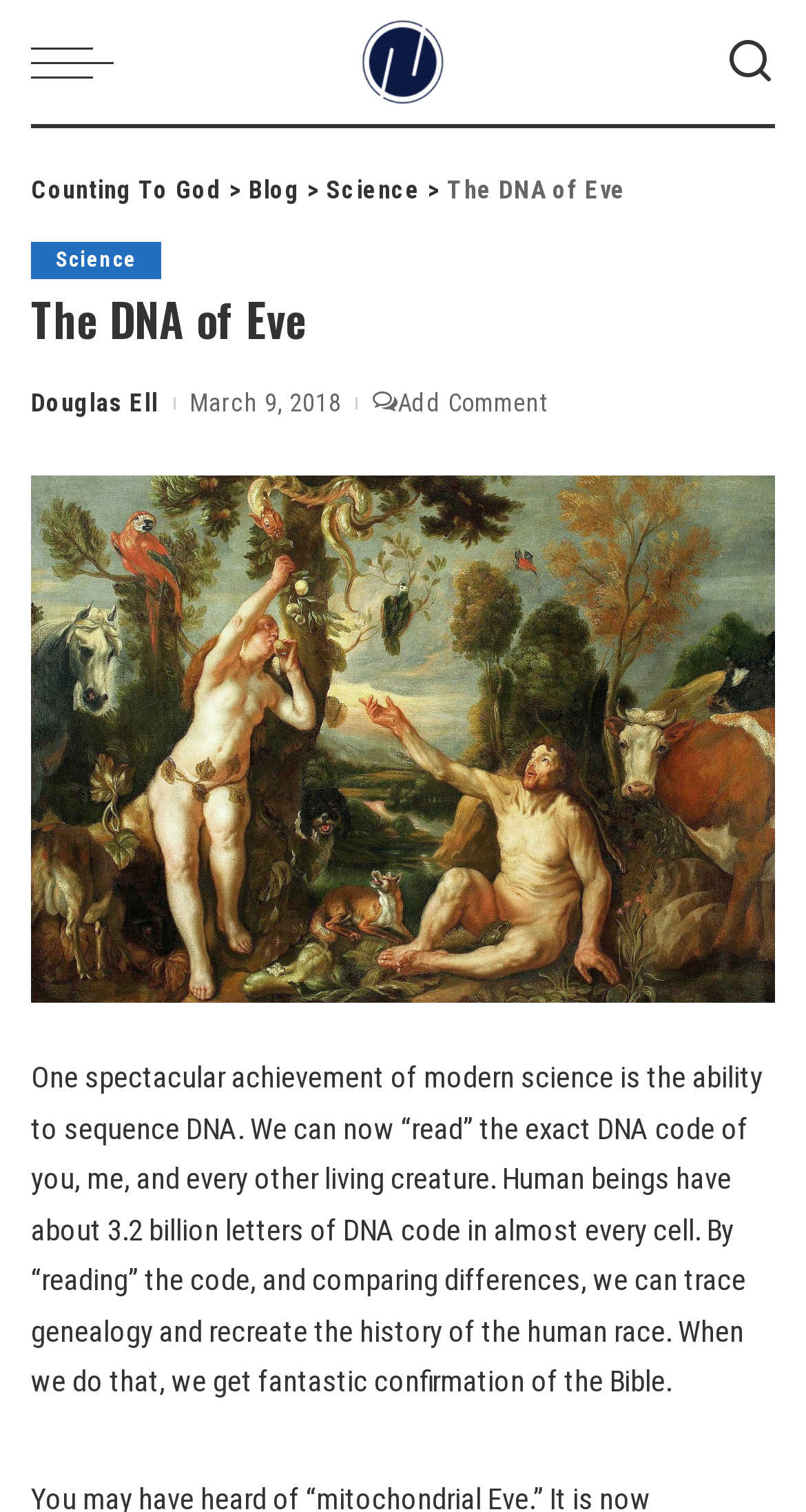Provide a comprehensive caption for the webpage.

The webpage is about "The DNA of Eve – Counting To God" and appears to be a blog post or article. At the top, there is a menu trigger link on the left and a "Counting To God" link with an accompanying image on the right. On the far right, there is a "Search" link. 

Below the top section, there is a header area with several links, including "Counting To God", "Blog", "Science", and "The DNA of Eve". The title "The DNA of Eve" is also presented as a heading. 

Further down, there is a section with the author's name, "Douglas Ell", and the date "March 9, 2018". Next to this, there is a "VAdd Comment" link. 

The main content of the webpage is a long paragraph of text that discusses the ability to sequence DNA and its implications for tracing genealogy and confirming the Bible. This text takes up most of the page.